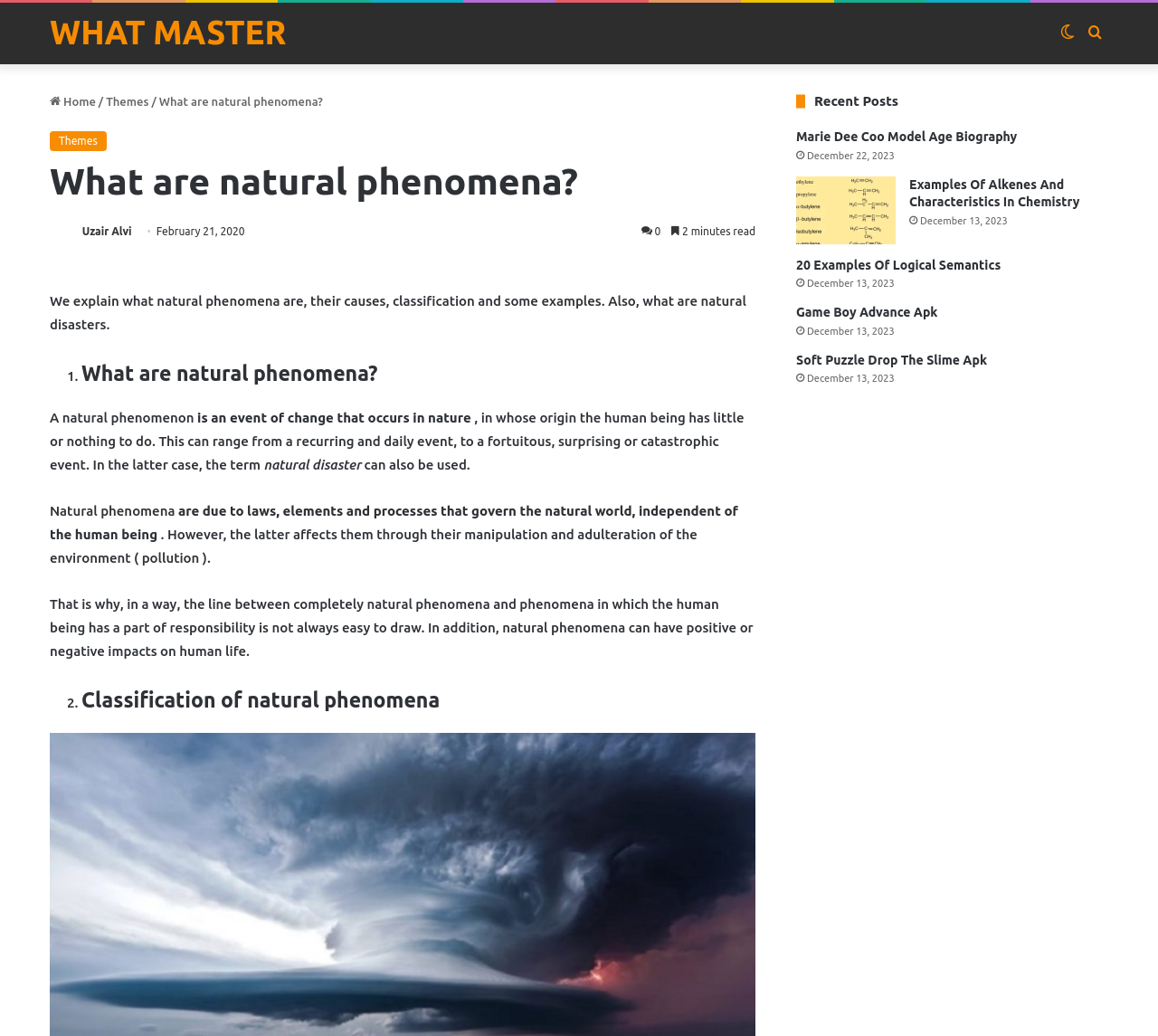Please identify the bounding box coordinates of the area that needs to be clicked to fulfill the following instruction: "Search for something."

[0.934, 0.003, 0.957, 0.061]